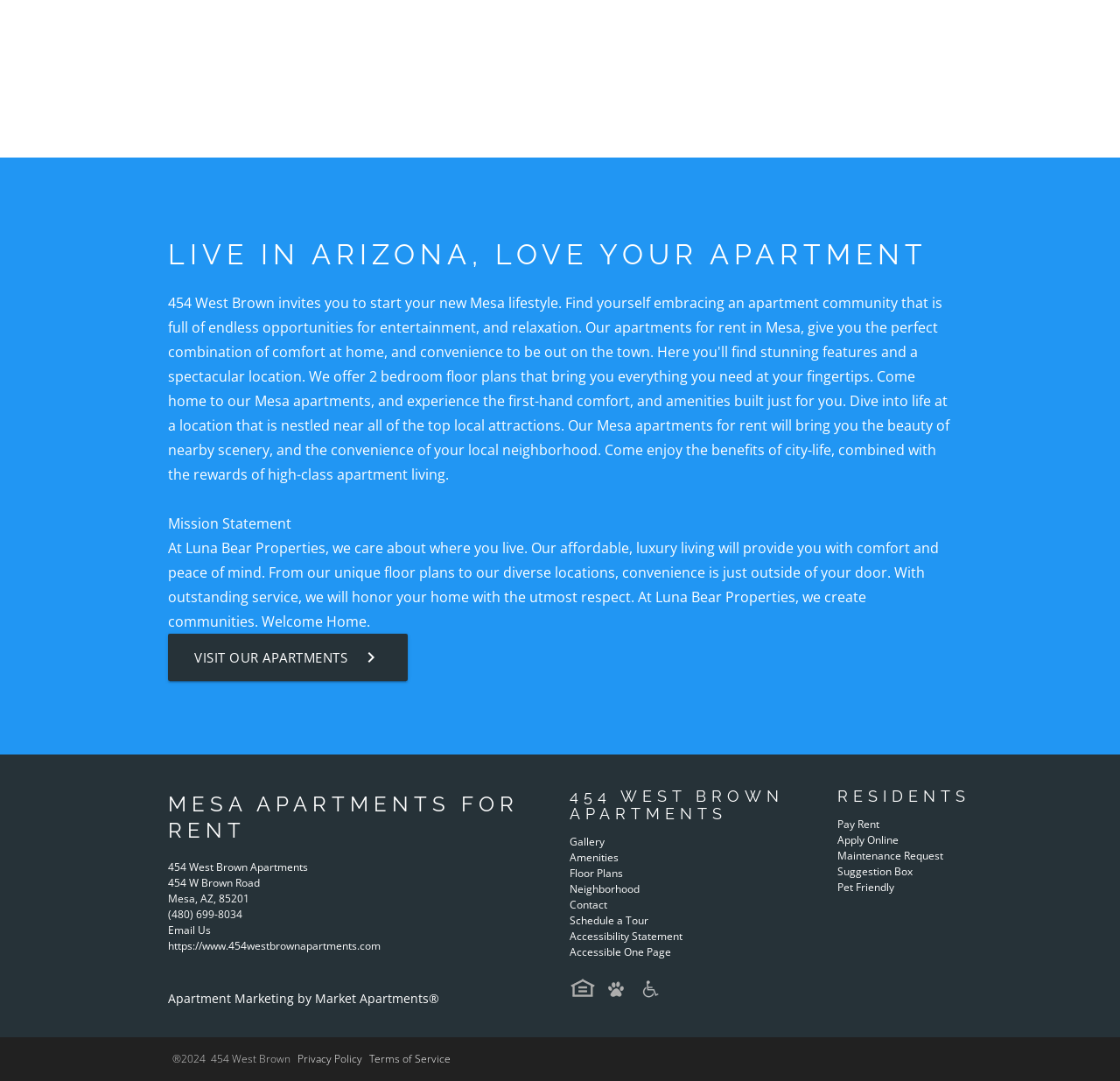What is the name of the apartment complex?
Please provide a single word or phrase as the answer based on the screenshot.

454 West Brown Apartments